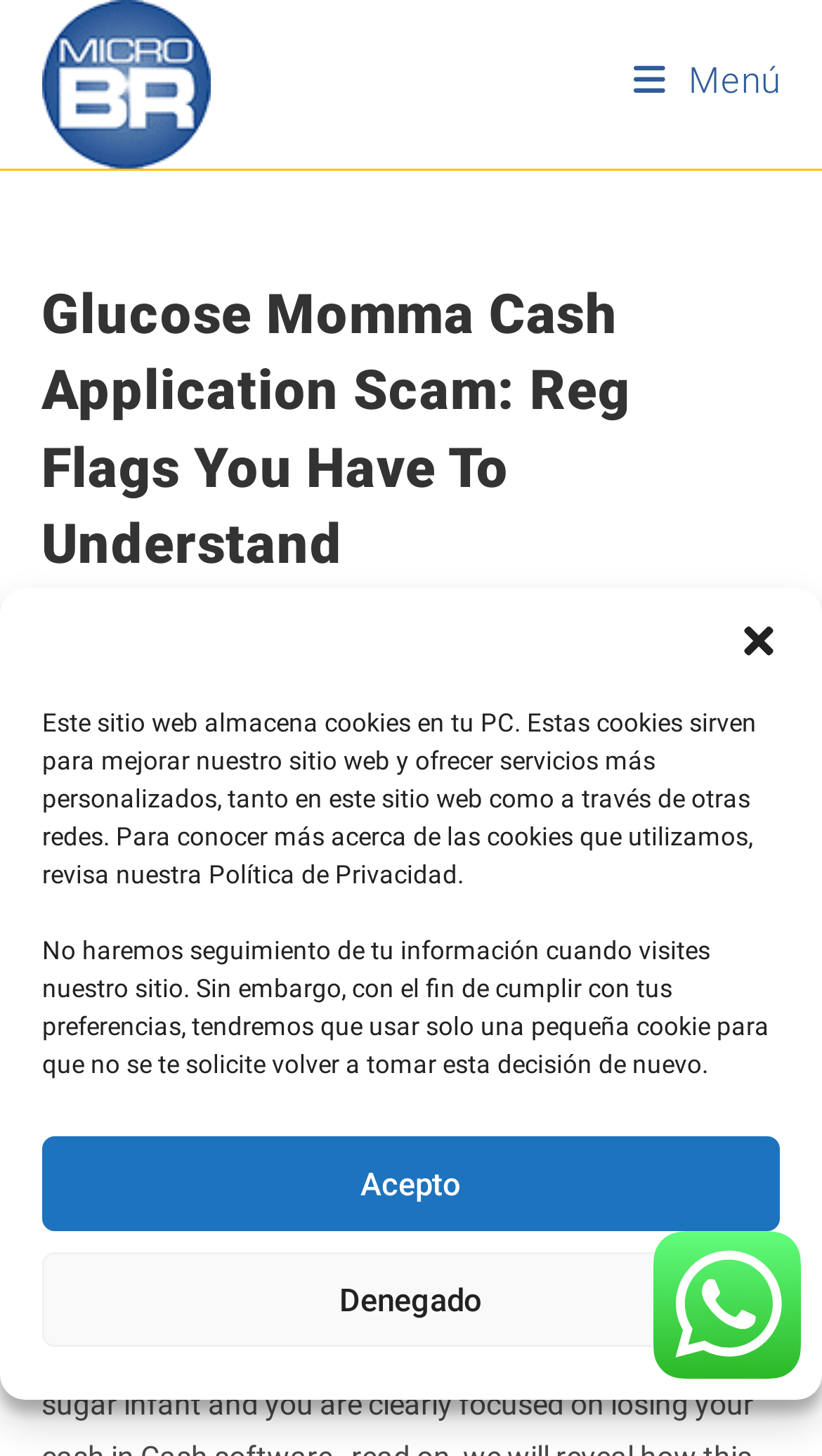Answer briefly with one word or phrase:
What is the date of the article?

3 octubre, 2023